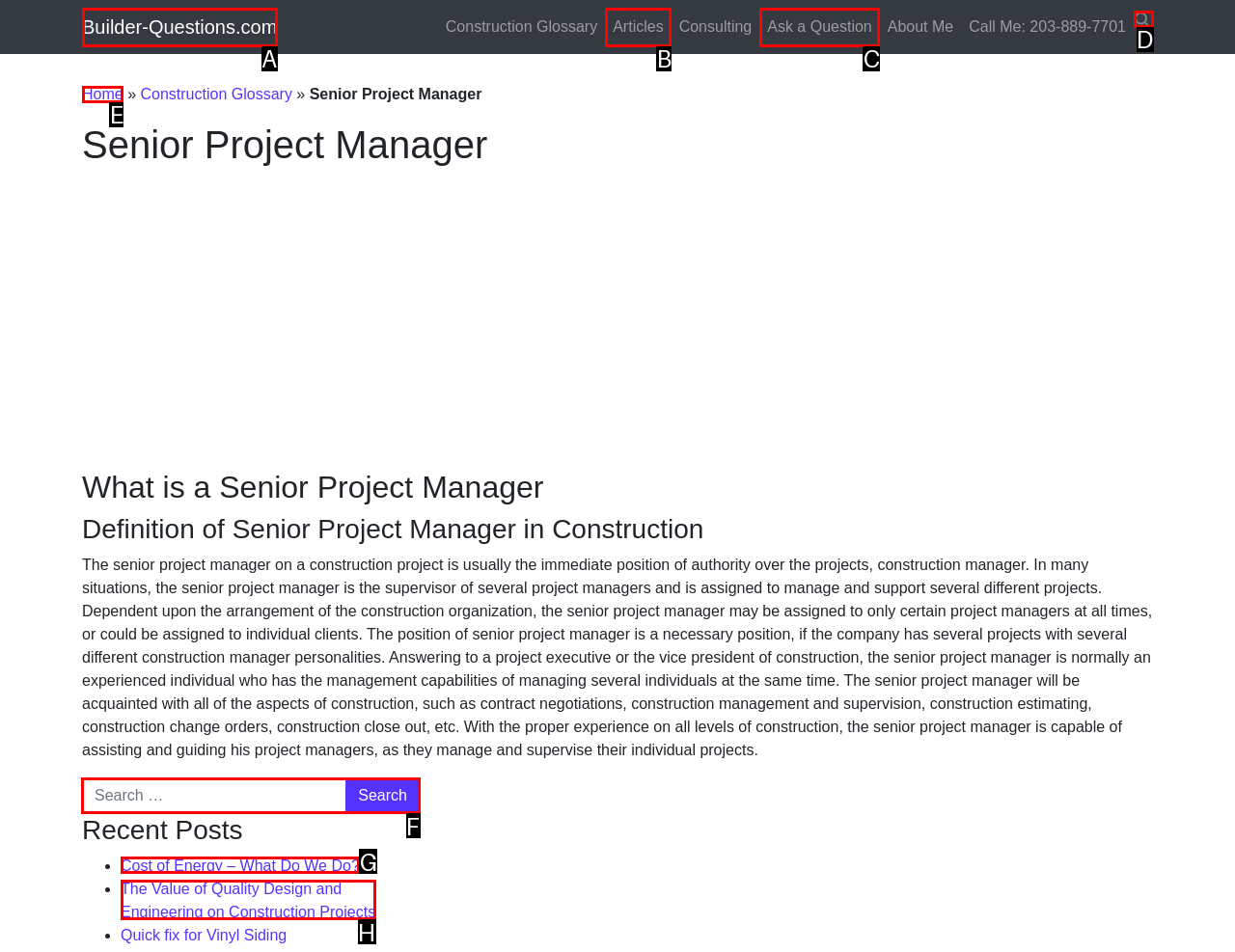Identify the letter of the UI element you need to select to accomplish the task: Search for something.
Respond with the option's letter from the given choices directly.

F